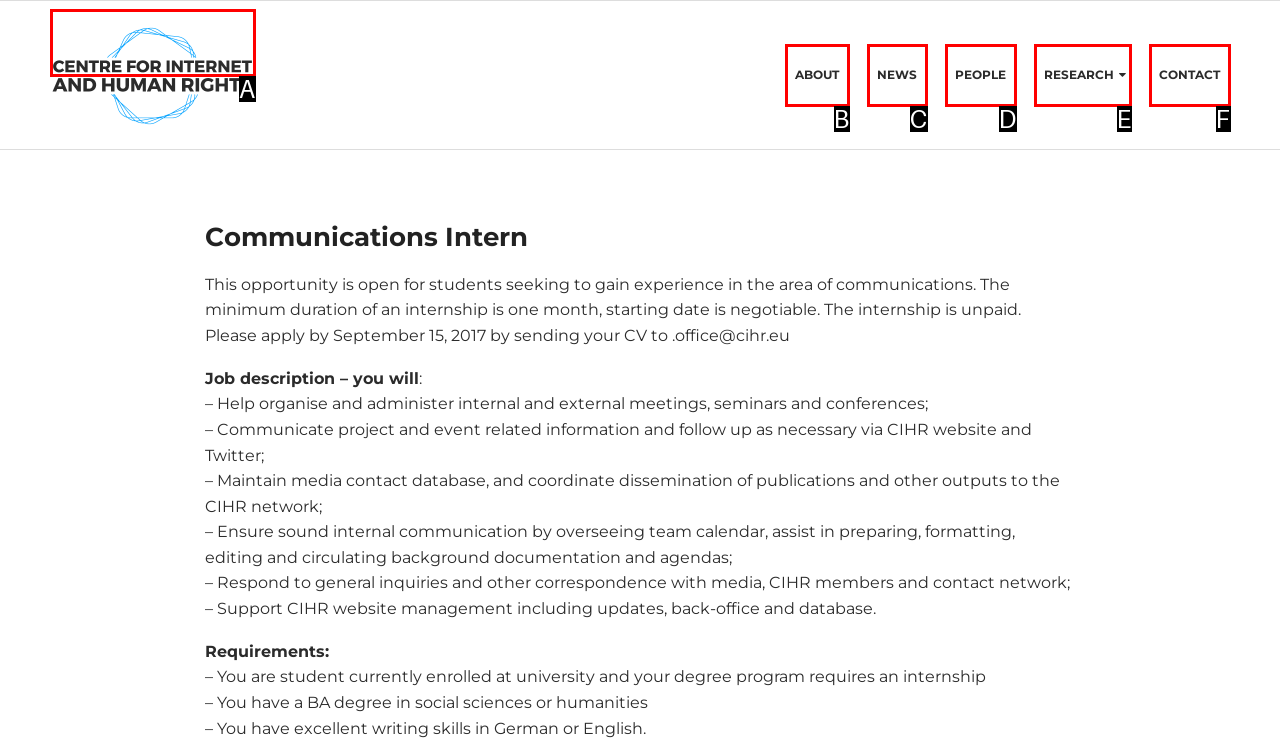Tell me which one HTML element best matches the description: Research
Answer with the option's letter from the given choices directly.

E